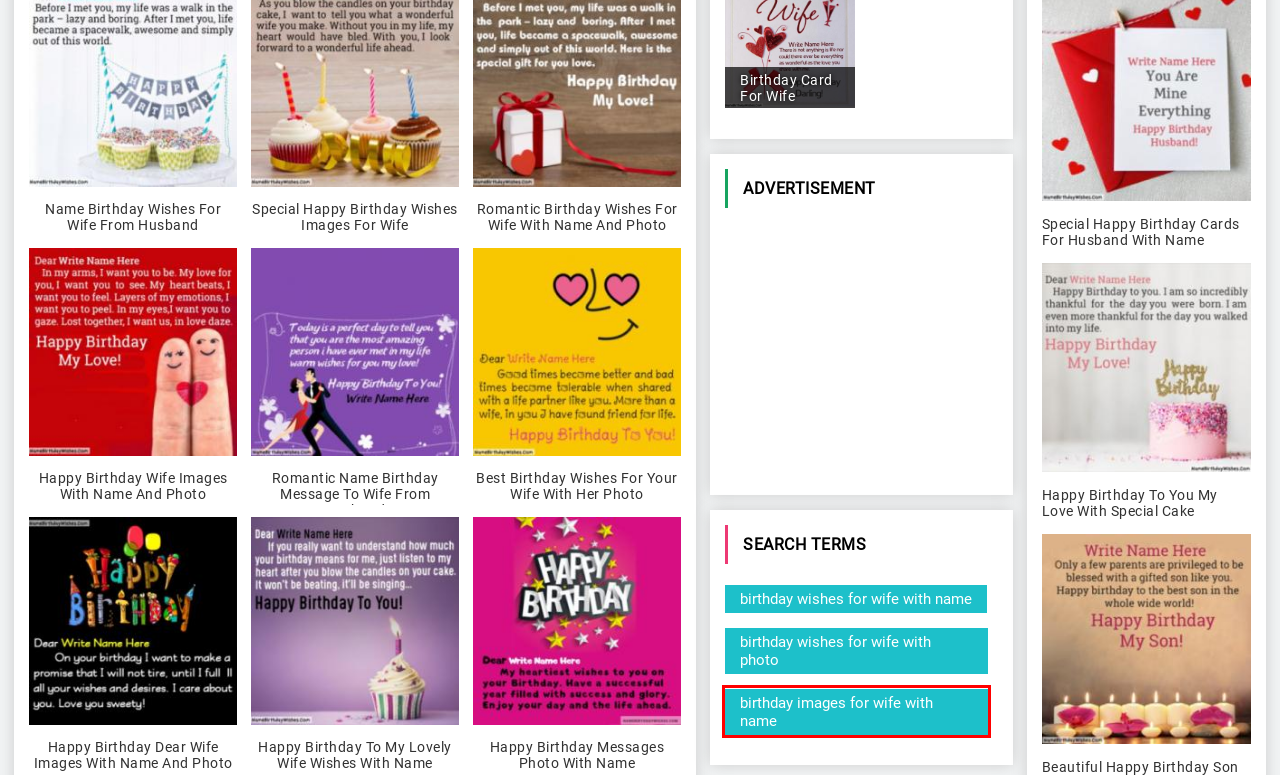Examine the screenshot of the webpage, which includes a red bounding box around an element. Choose the best matching webpage description for the page that will be displayed after clicking the element inside the red bounding box. Here are the candidates:
A. Best birthday wishes for wife with name Birthday Cakes and Wishes With Name
B. Best birthday images for wife with name Birthday Cakes and Wishes With Name
C. About Us
D. Happy Birthday To You My Love With Special Cake
E. Write Name On Birthday Wishes With Photo
F. Happy Birthday Card With Name
G. Beautiful Happy Birthday Son Images With Name And Photo
H. Best birthday wishes for wife with photo Birthday Cakes and Wishes With Name

B